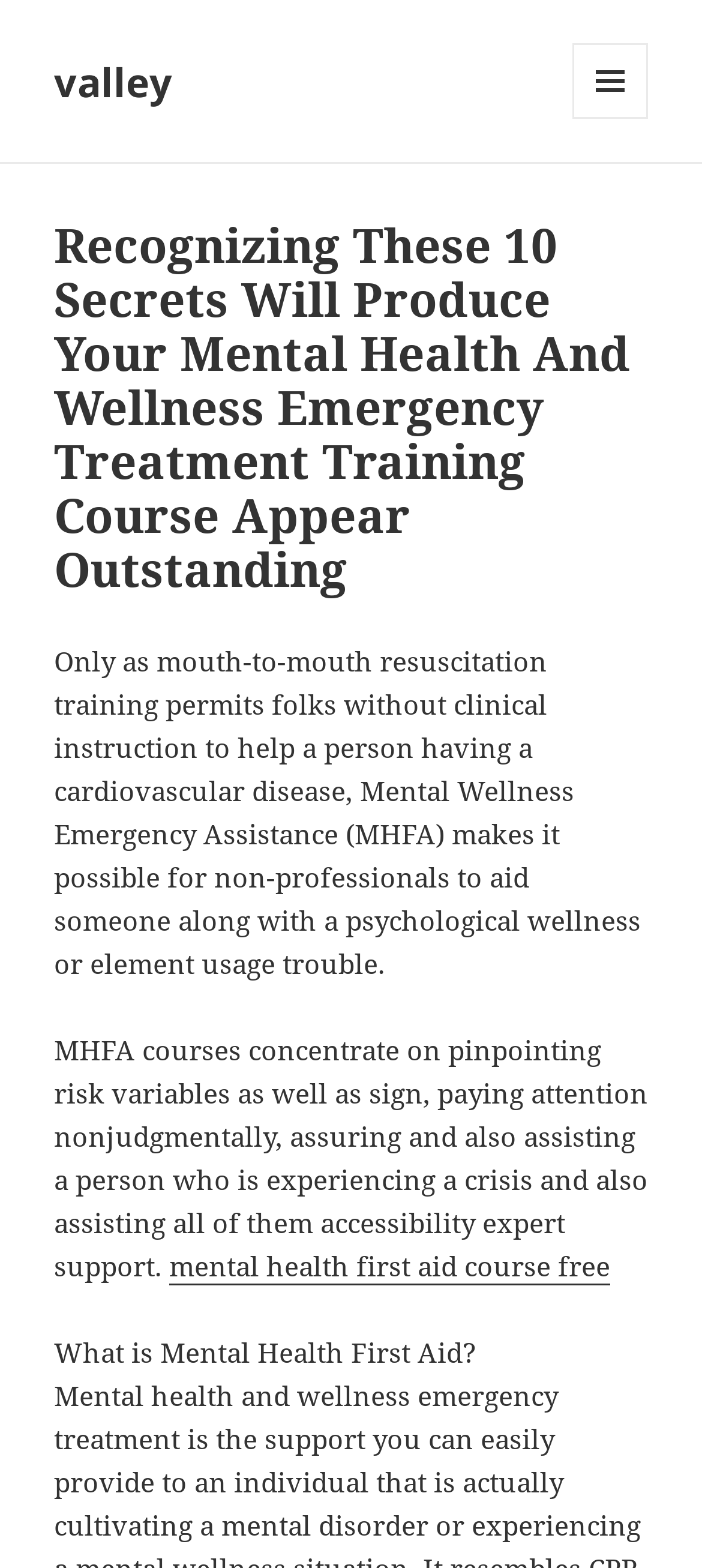Please provide a comprehensive answer to the question below using the information from the image: What is the purpose of Mental Health First Aid courses?

Based on the webpage content, Mental Health First Aid courses focus on pinpointing risk variables and signs, paying attention nonjudgmentally, assuring and assisting a person who is experiencing a crisis and assisting them access expert support.